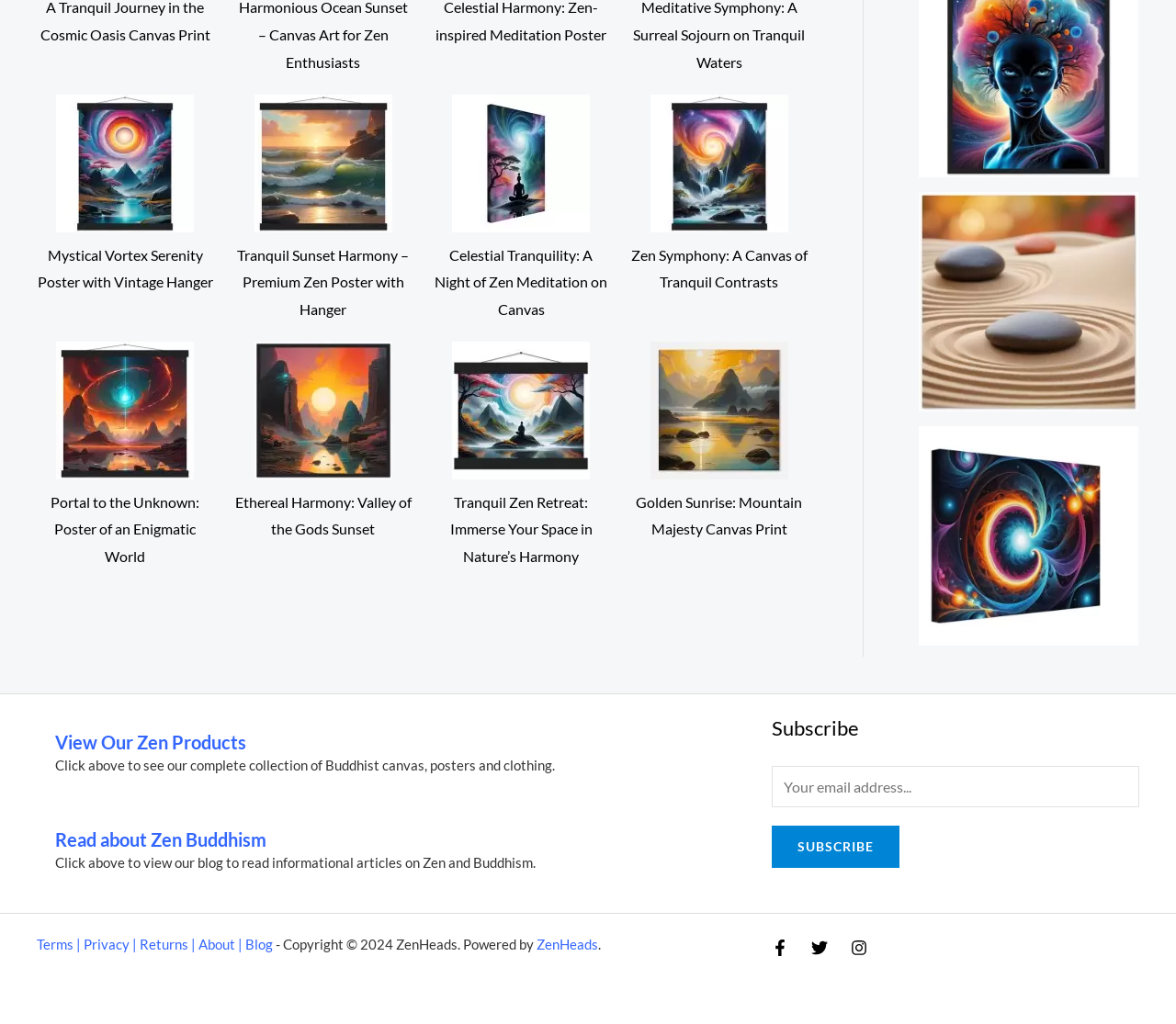Using the provided element description: "ZenHeads", identify the bounding box coordinates. The coordinates should be four floats between 0 and 1 in the order [left, top, right, bottom].

[0.456, 0.914, 0.509, 0.93]